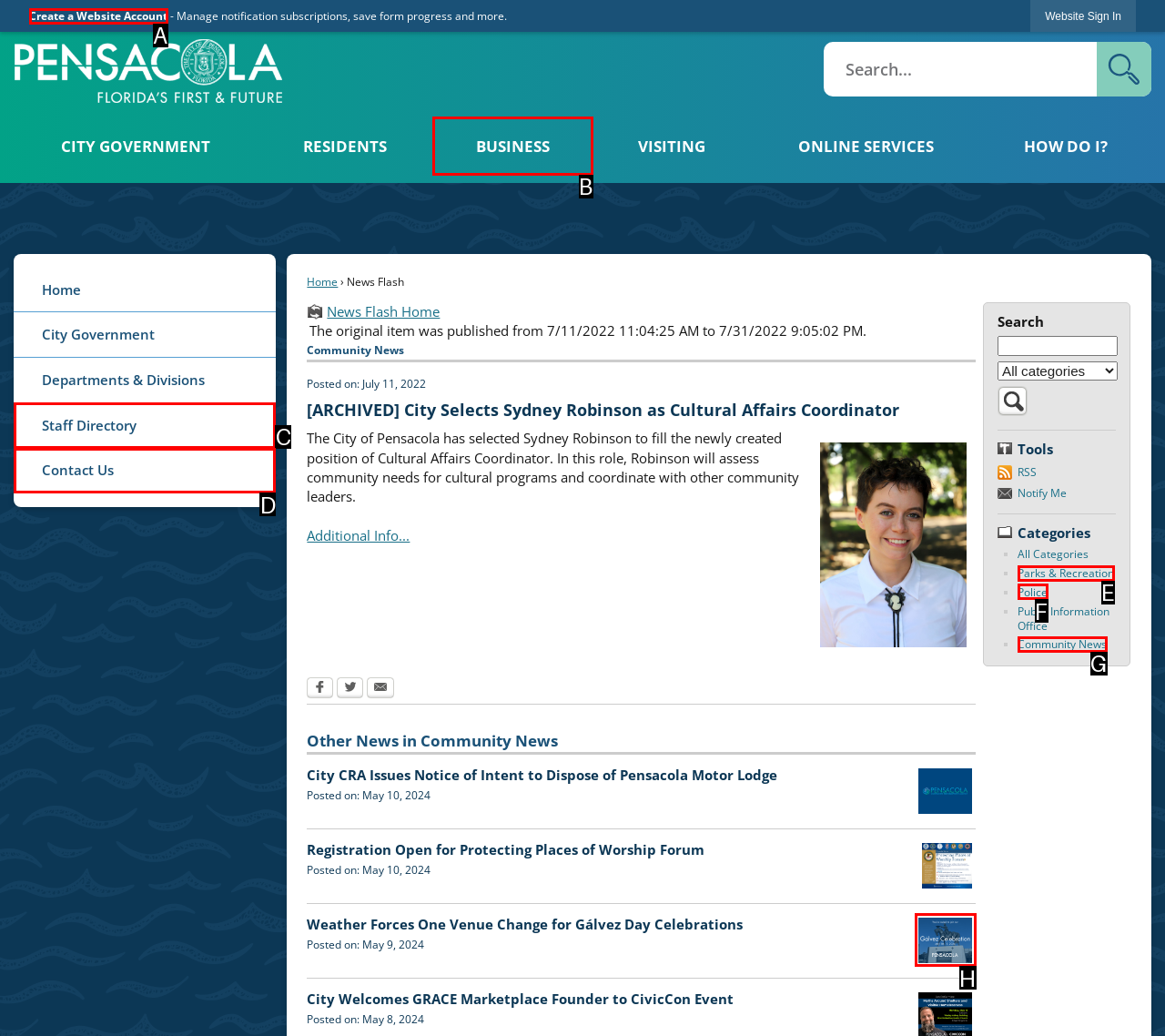Tell me the letter of the UI element to click in order to accomplish the following task: Create a Website Account
Answer with the letter of the chosen option from the given choices directly.

A